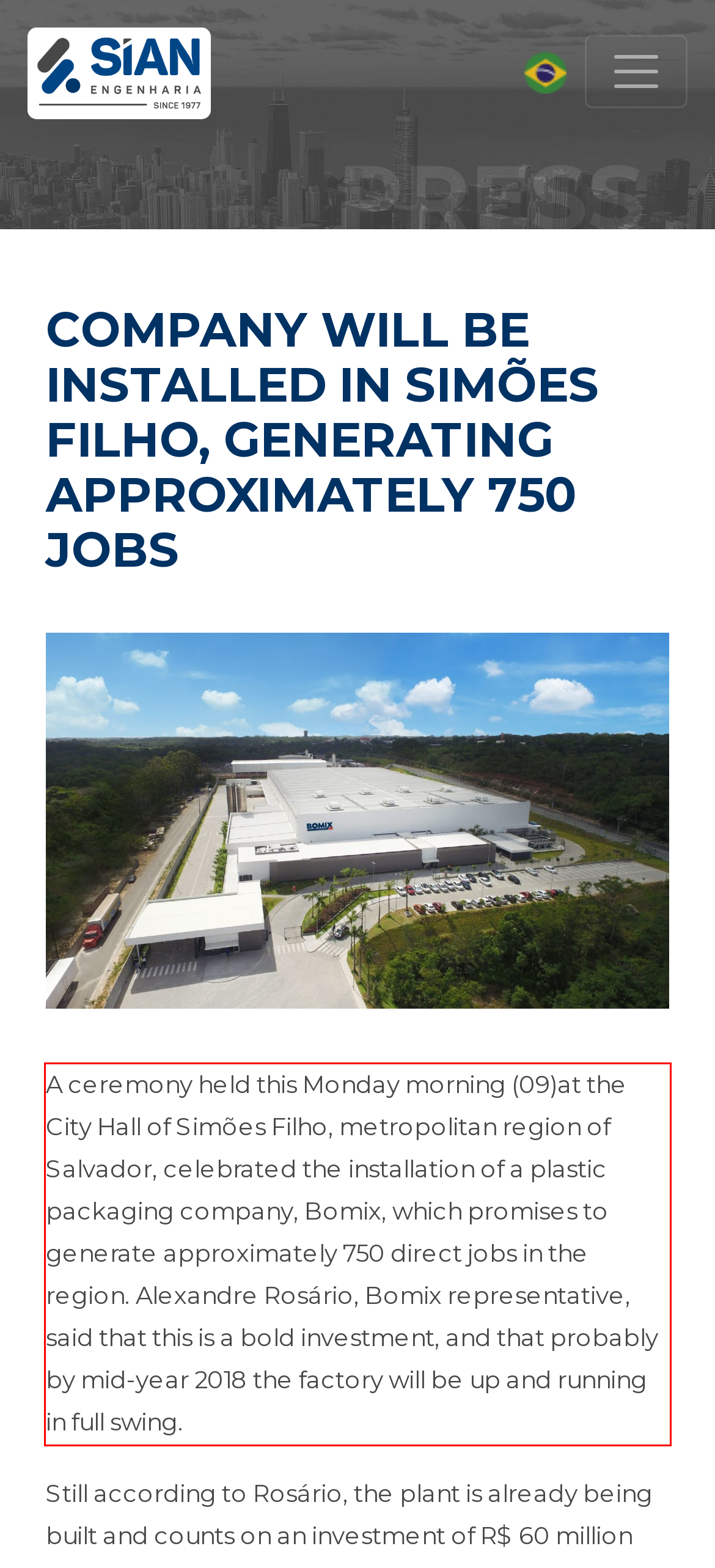Look at the webpage screenshot and recognize the text inside the red bounding box.

A ceremony held this Monday morning (09)at the City Hall of Simões Filho, metropolitan region of Salvador, celebrated the installation of a plastic packaging company, Bomix, which promises to generate approximately 750 direct jobs in the region. Alexandre Rosário, Bomix representative, said that this is a bold investment, and that probably by mid-year 2018 the factory will be up and running in full swing.